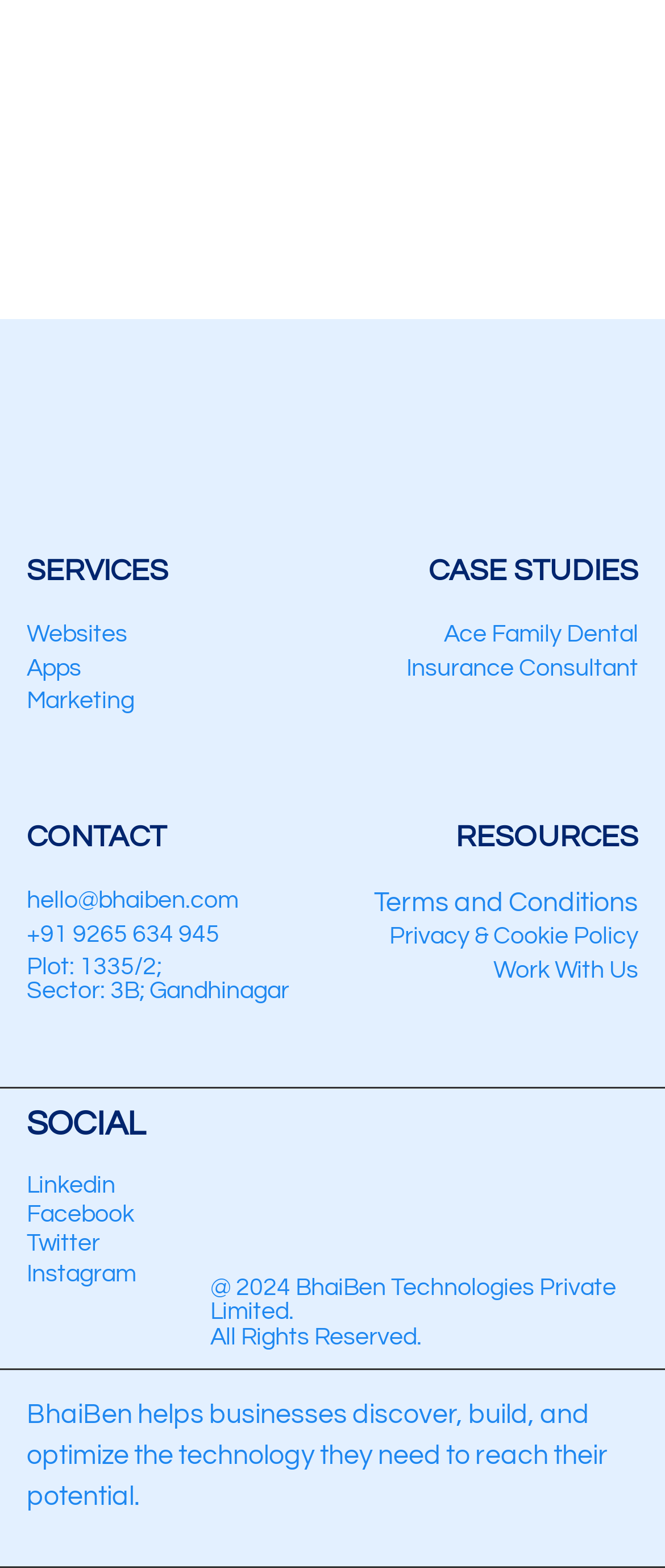Please identify the bounding box coordinates of where to click in order to follow the instruction: "Visit Ace Family Dental".

[0.668, 0.397, 0.96, 0.413]